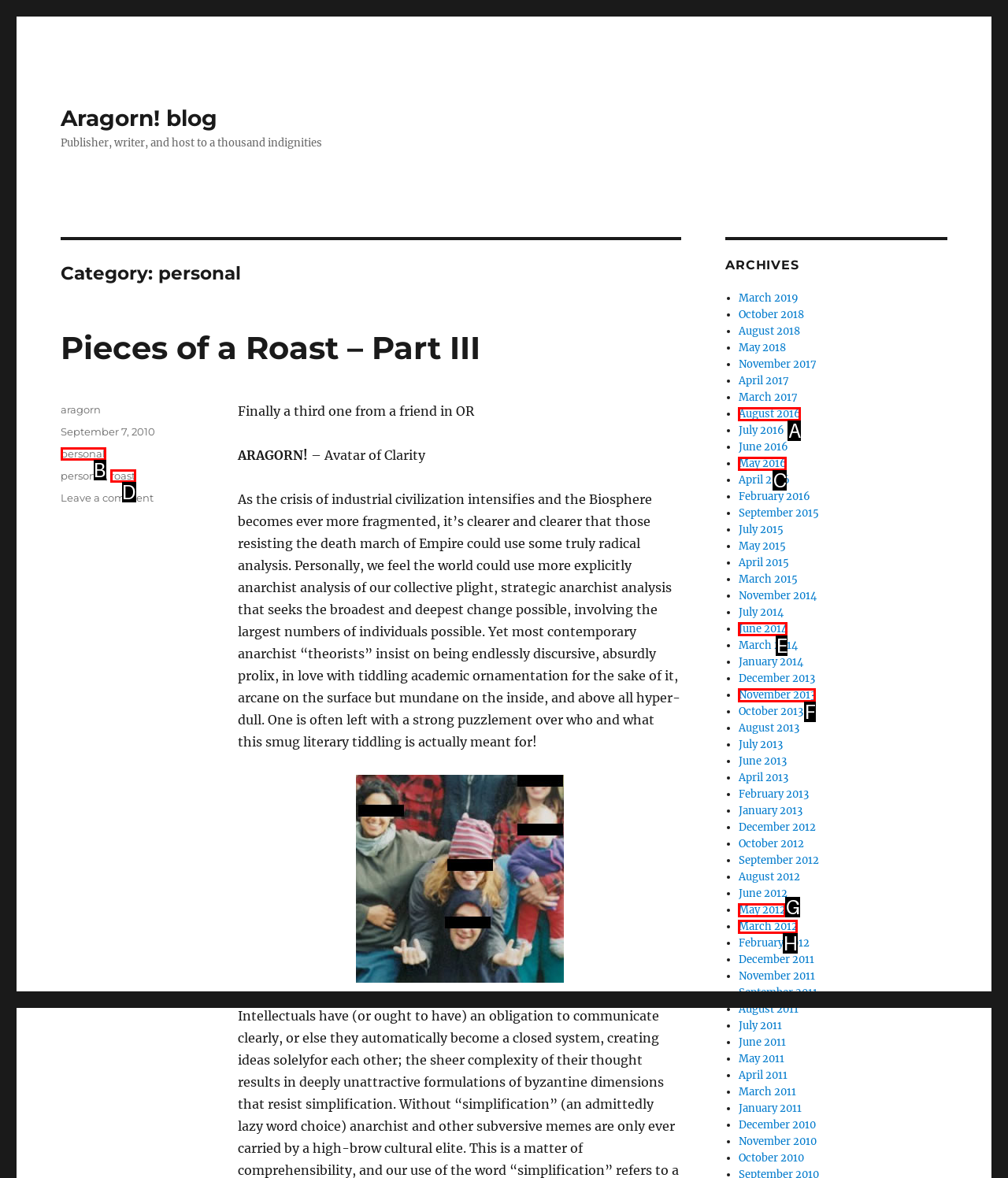Select the letter of the UI element that best matches: personal
Answer with the letter of the correct option directly.

B